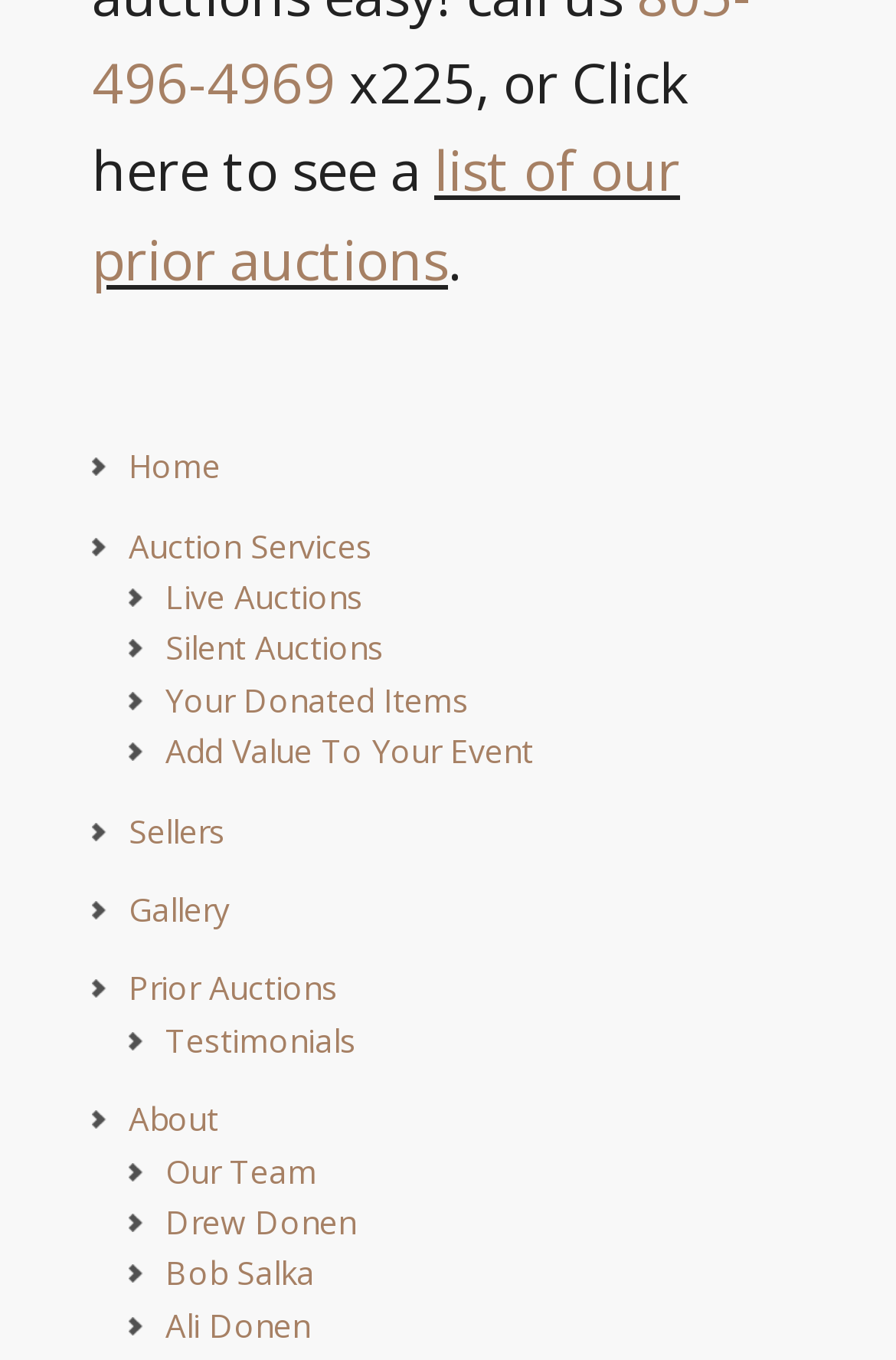Identify the bounding box coordinates of the region that should be clicked to execute the following instruction: "Click to see a list of prior auctions".

[0.103, 0.097, 0.759, 0.218]